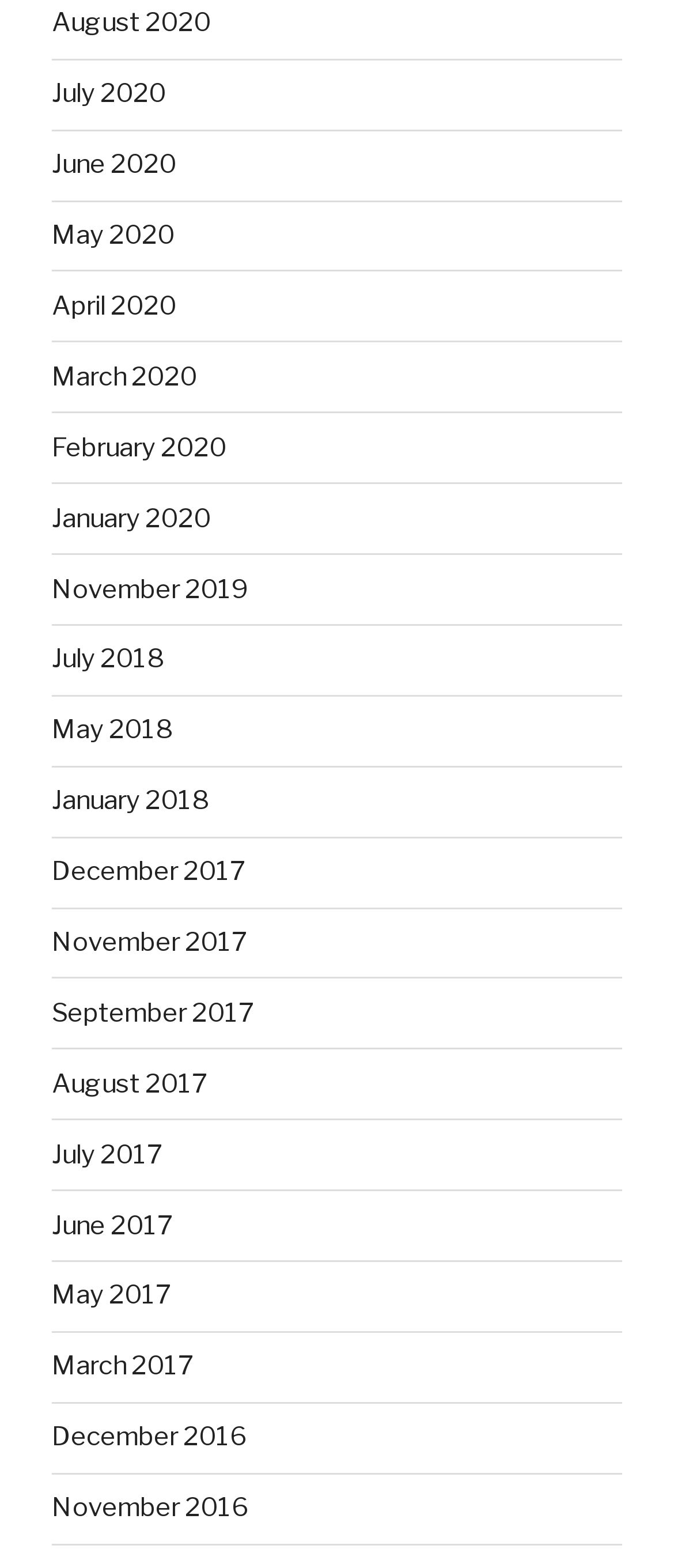How many months are listed on the webpage?
Using the image as a reference, answer the question with a short word or phrase.

27